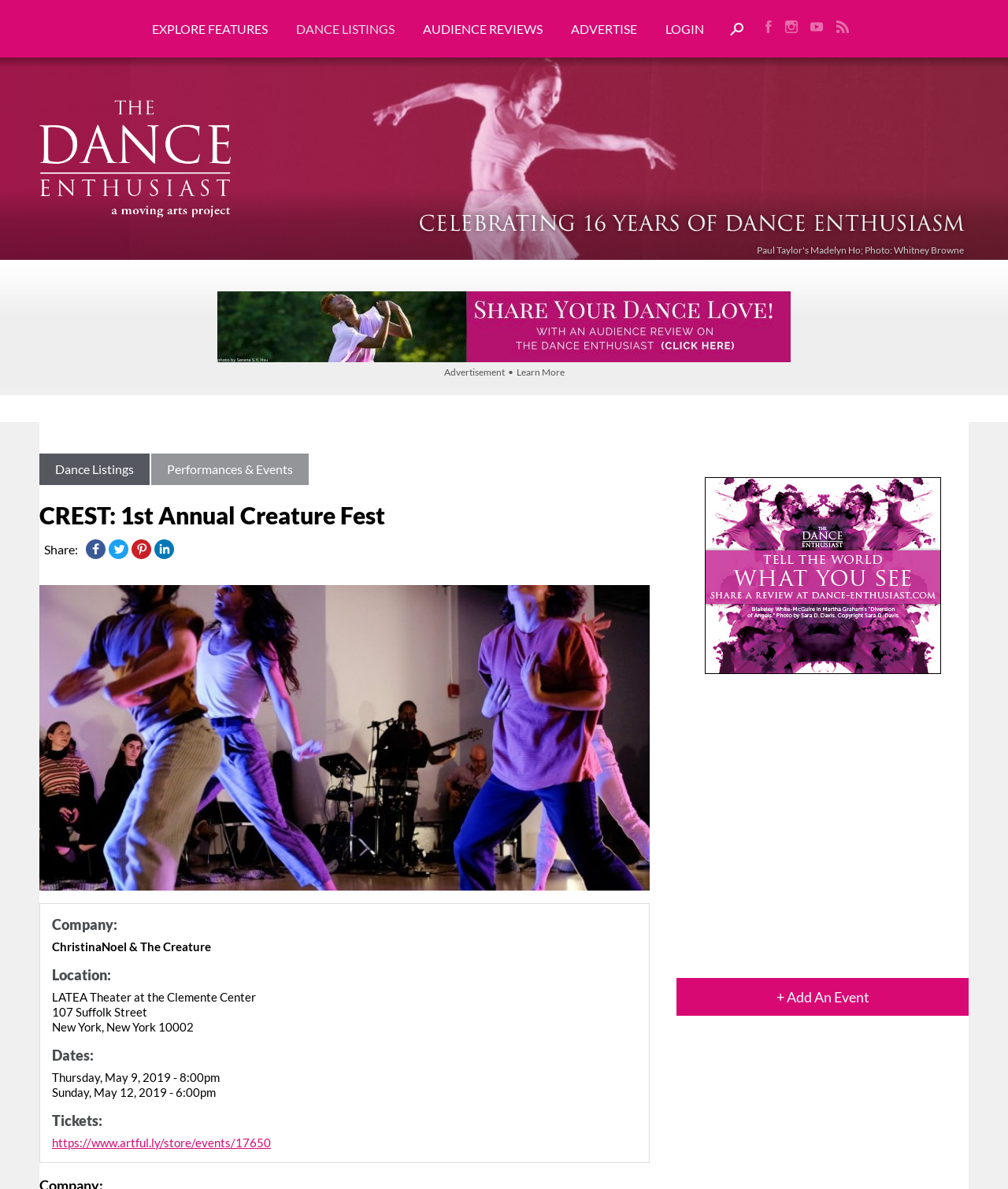Locate the bounding box of the UI element described by: "parent_node: Advertisement • Learn More" in the given webpage screenshot.

[0.216, 0.246, 0.784, 0.261]